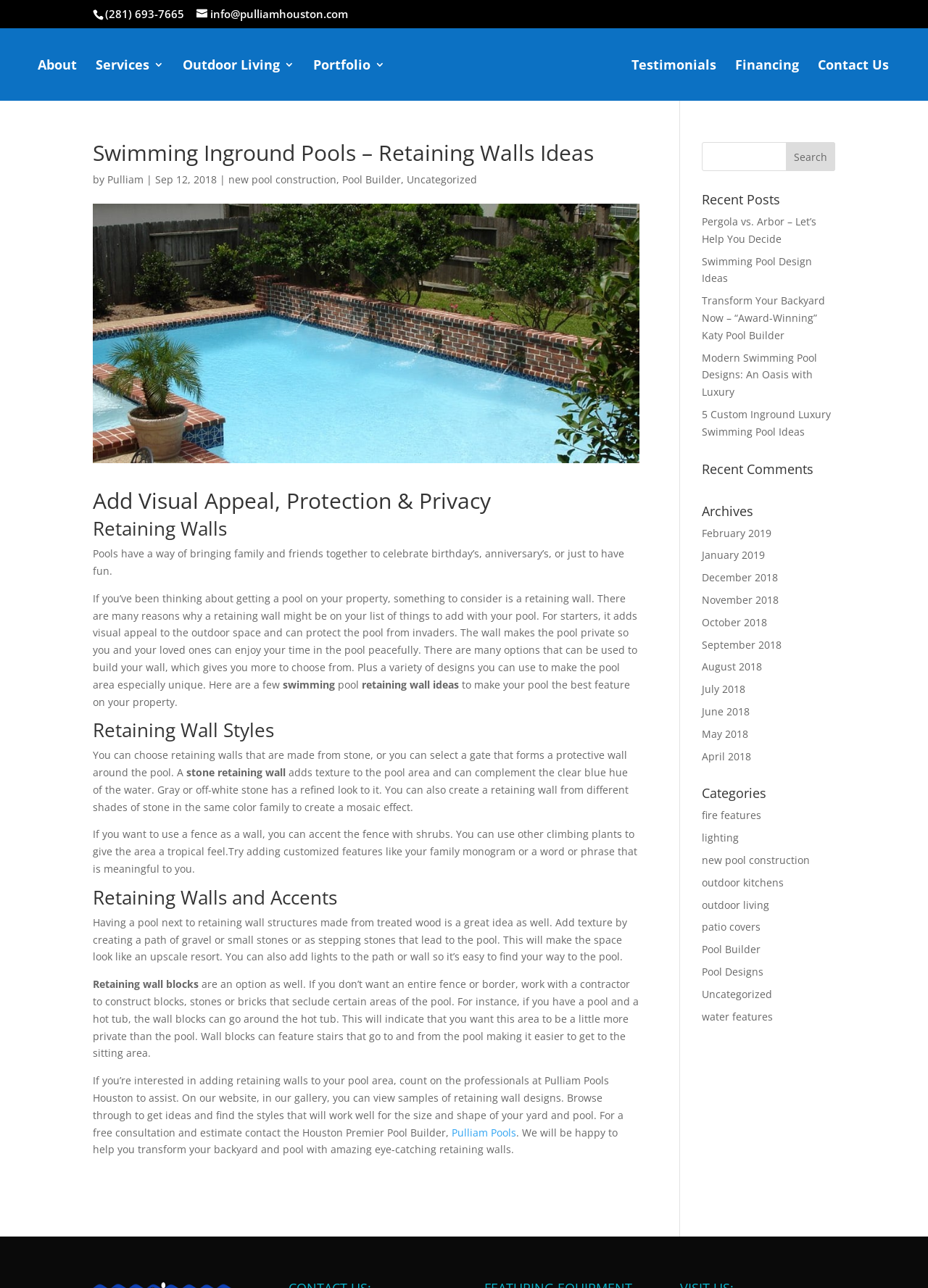Determine the bounding box coordinates in the format (top-left x, top-left y, bottom-right x, bottom-right y). Ensure all values are floating point numbers between 0 and 1. Identify the bounding box of the UI element described by: Swimming Pool Design Ideas

[0.756, 0.197, 0.875, 0.221]